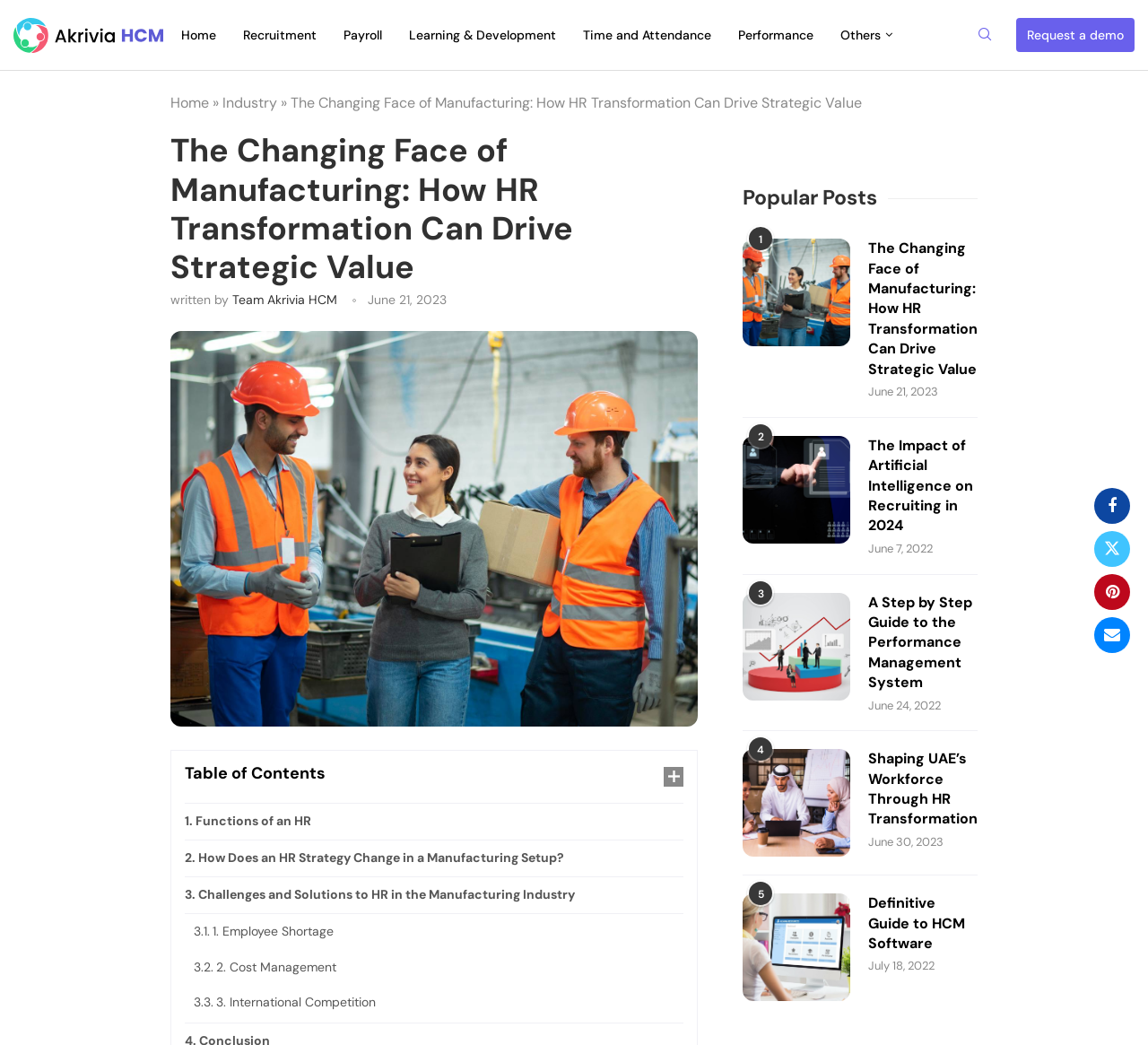Give a short answer to this question using one word or a phrase:
What is the date of the blog post?

June 21, 2023